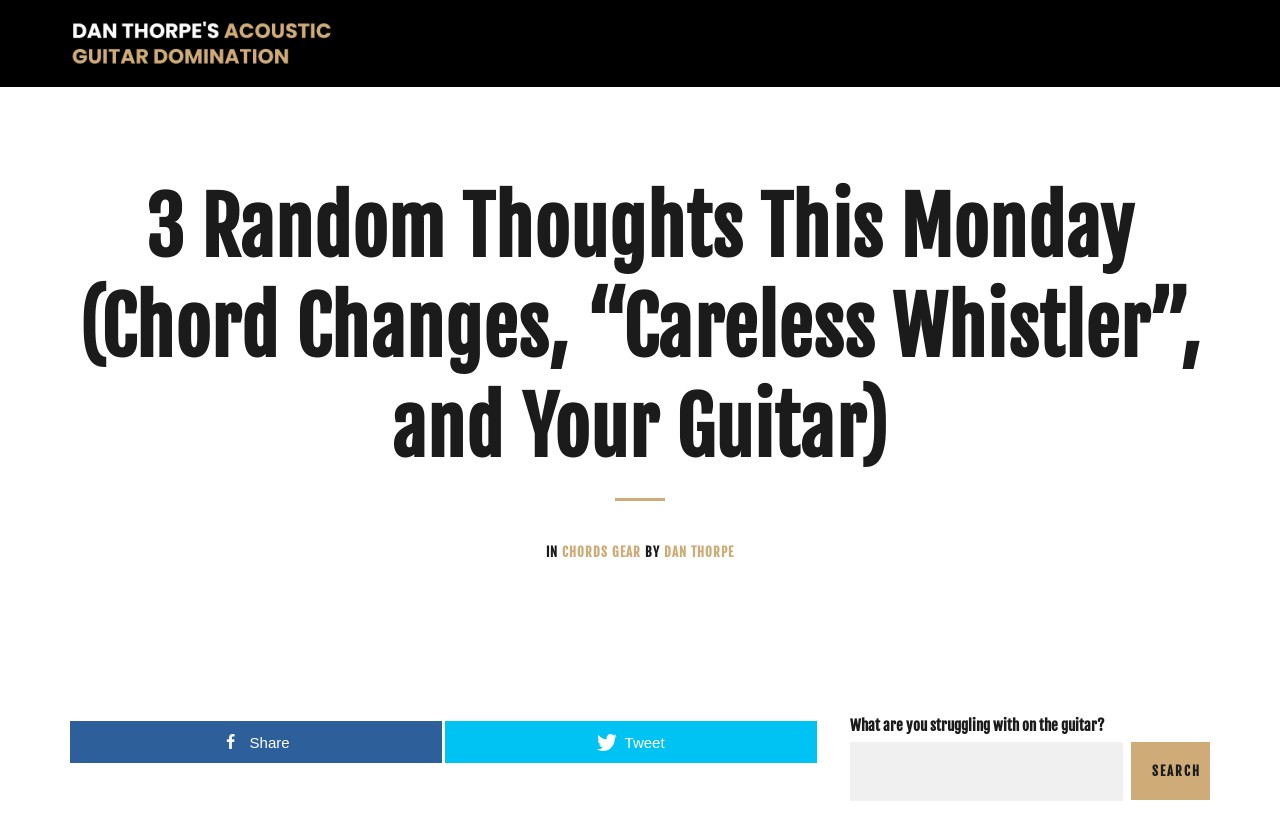Please determine the bounding box coordinates of the element to click on in order to accomplish the following task: "Read the blog post by Dan Thorpe". Ensure the coordinates are four float numbers ranging from 0 to 1, i.e., [left, top, right, bottom].

[0.519, 0.663, 0.573, 0.682]